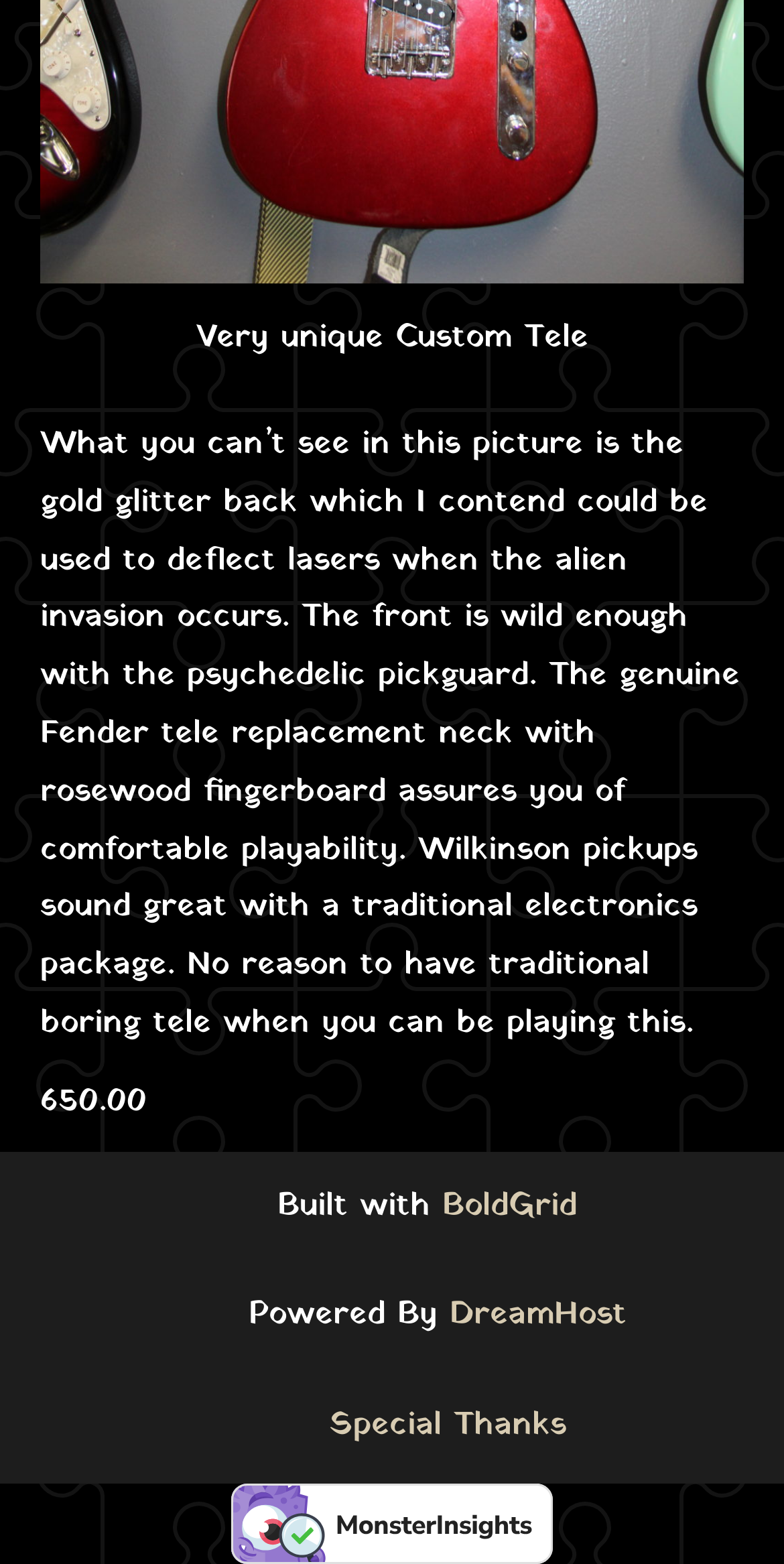Respond to the question below with a single word or phrase: What is the hosting provider of the website?

DreamHost